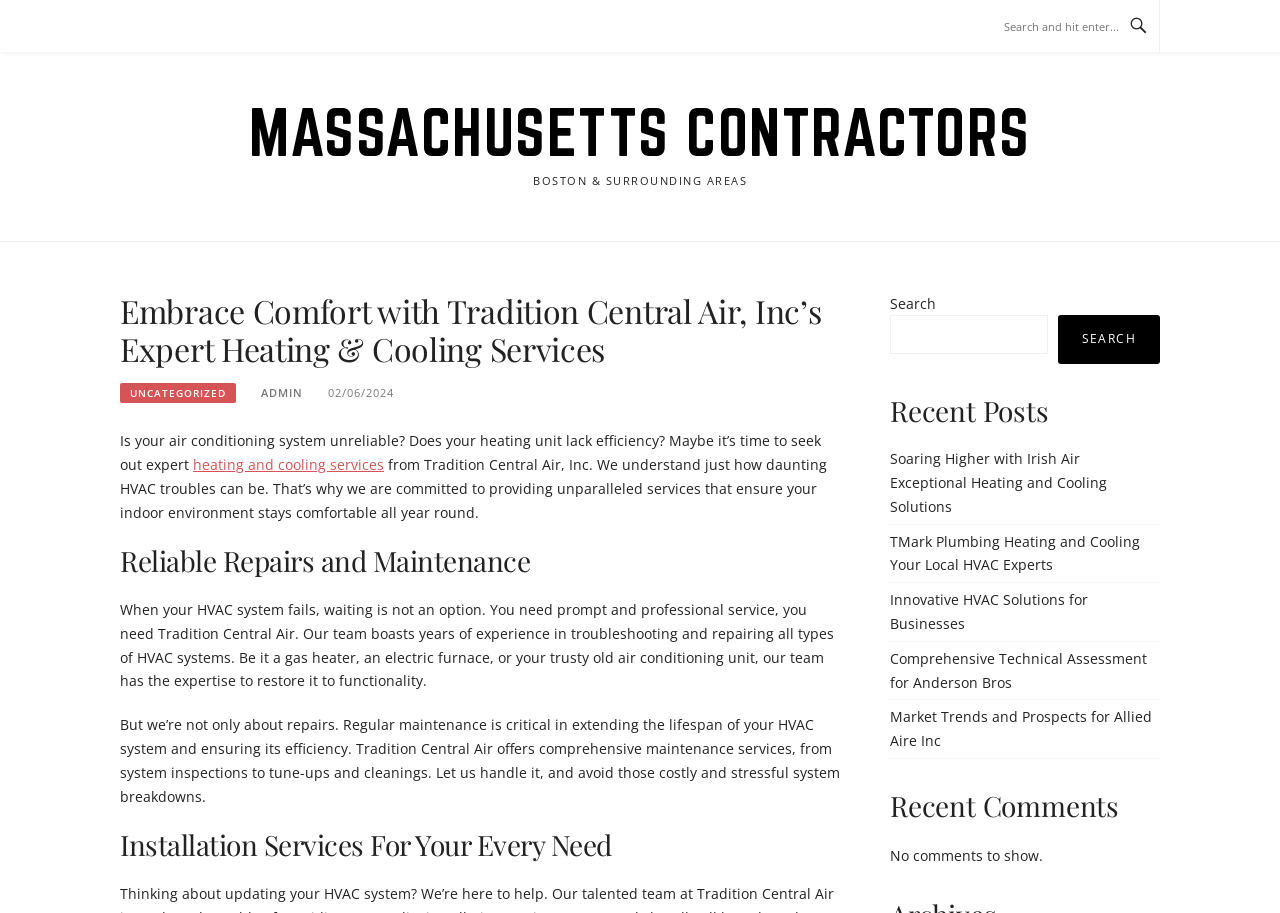Determine the bounding box coordinates of the element that should be clicked to execute the following command: "Search for something".

[0.784, 0.02, 0.878, 0.04]